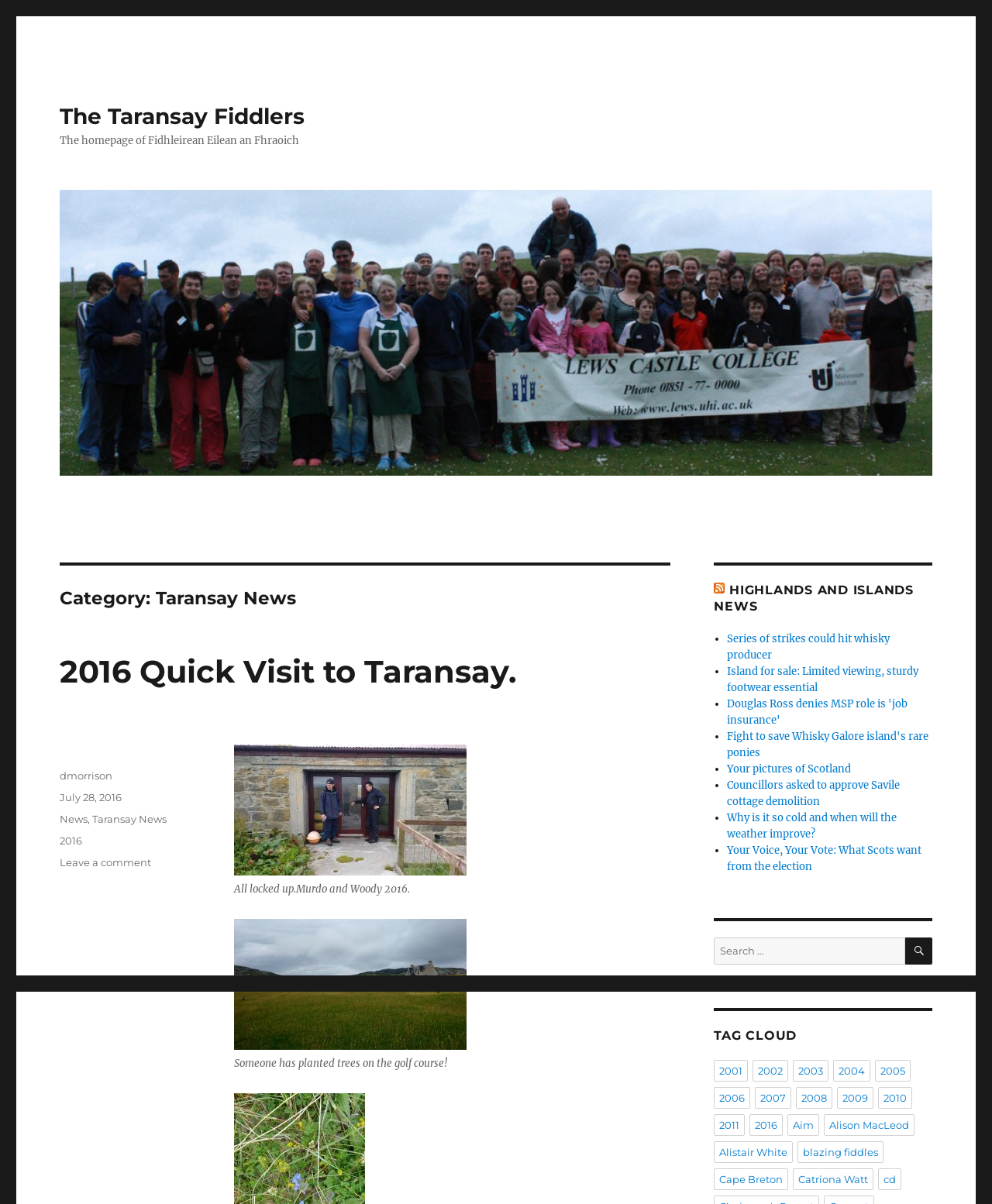Can you pinpoint the bounding box coordinates for the clickable element required for this instruction: "View the RSS Highlands and Islands News"? The coordinates should be four float numbers between 0 and 1, i.e., [left, top, right, bottom].

[0.72, 0.483, 0.94, 0.51]